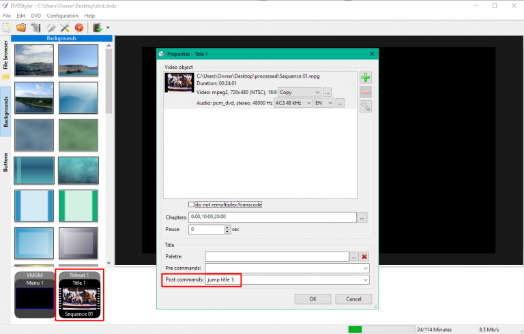Elaborate on the contents of the image in great detail.

The image showcases a user interface from a DVD authoring software, specifically the properties dialog for a title named "Title 1." This dialog allows users to configure settings for the video object, including its file path, duration, and various playback options. On the left side of the interface, there's a selection panel displaying thumbnails of different background images that can be used in the project. 

The main panel contains detailed properties for "Title 1," showing the file location as "C:\Users\Owen\Desktop\processed\Sequence 1.avi" and the duration is specified as 00:03:11. The dialog features options such as chapter management and playback controls, along with fields for "Pre command" and "Post command." Notably, the "Post command" field is highlighted with the text "jump Title 1," indicating a command that might be employed to navigate to another section of the DVD upon completion of this title. The interface is visually structured with a clean layout, enhancing usability for those creating and managing DVD titles.